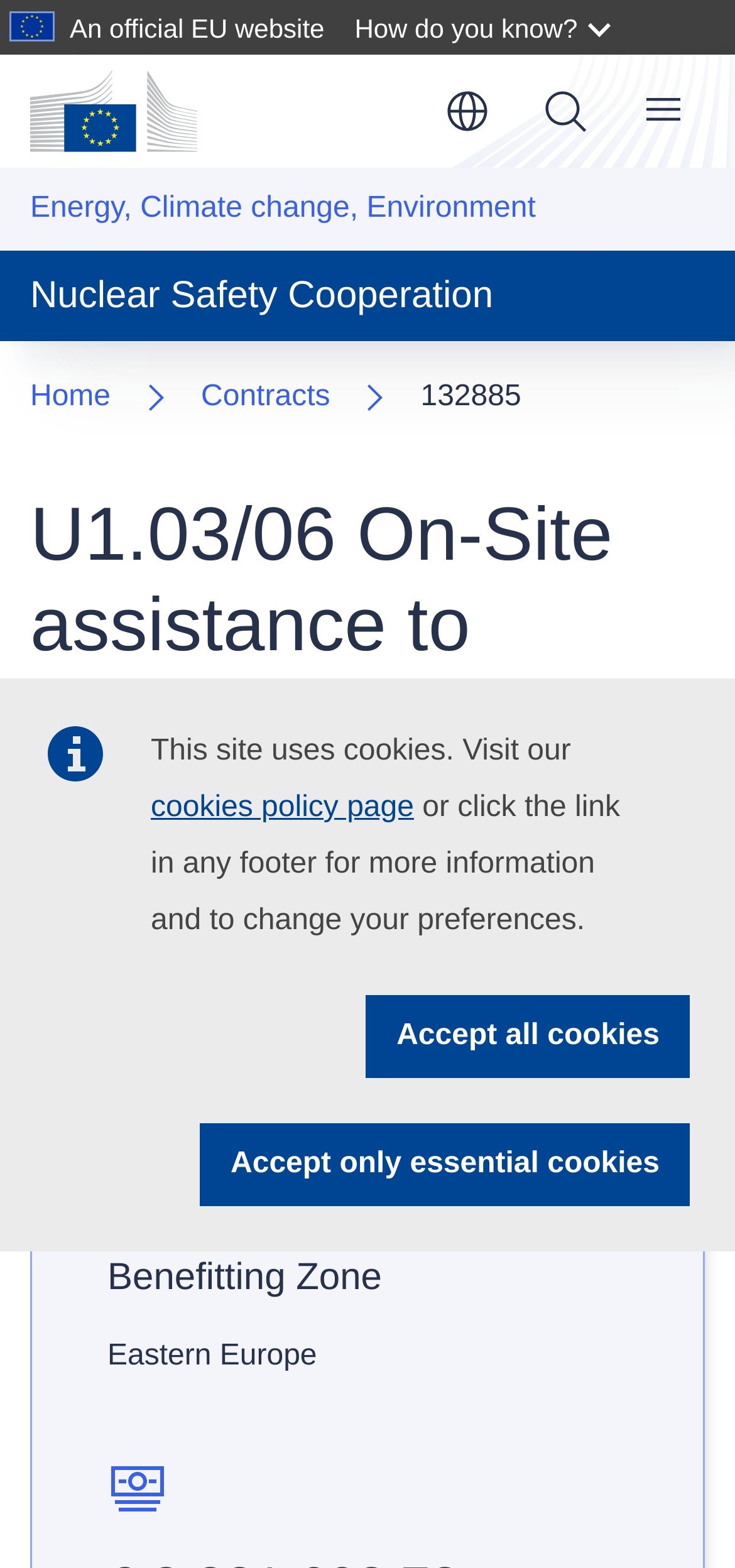Find the bounding box coordinates of the clickable area required to complete the following action: "Go to home page".

[0.041, 0.045, 0.269, 0.097]